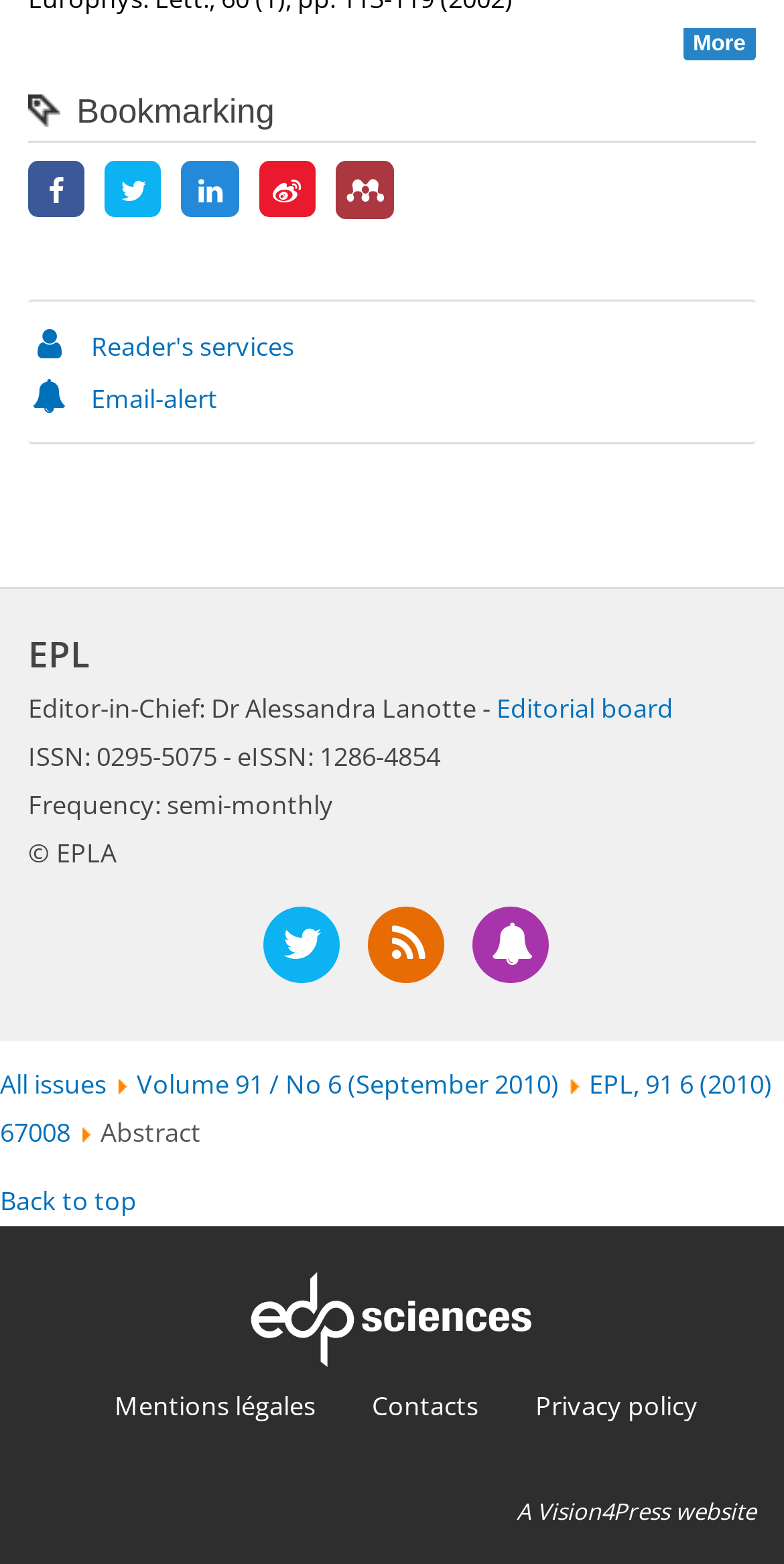Find the bounding box coordinates of the element to click in order to complete the given instruction: "Browse all issues."

[0.0, 0.681, 0.136, 0.704]